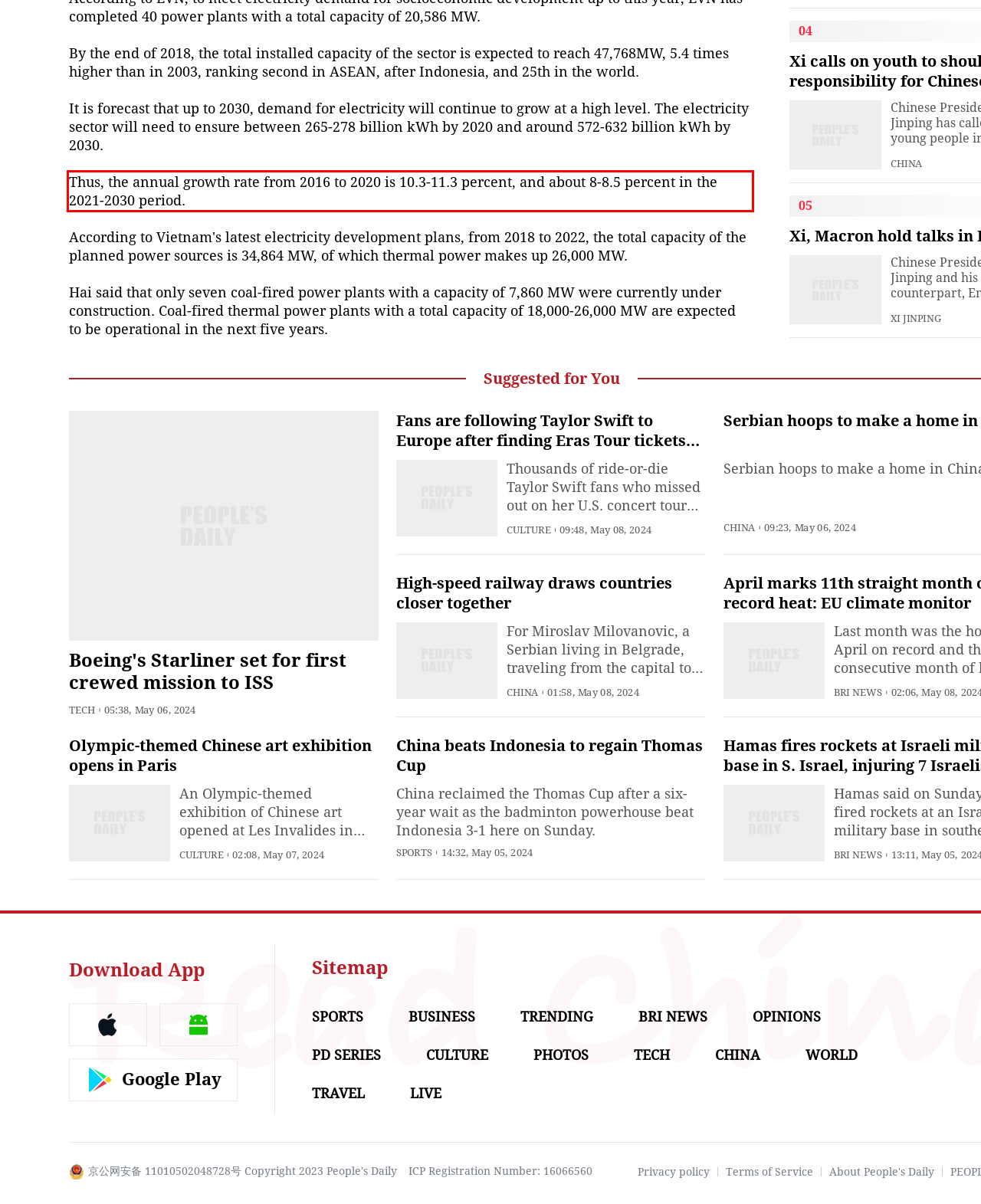You have a webpage screenshot with a red rectangle surrounding a UI element. Extract the text content from within this red bounding box.

Thus, the annual growth rate from 2016 to 2020 is 10.3-11.3 percent, and about 8-8.5 percent in the 2021-2030 period.